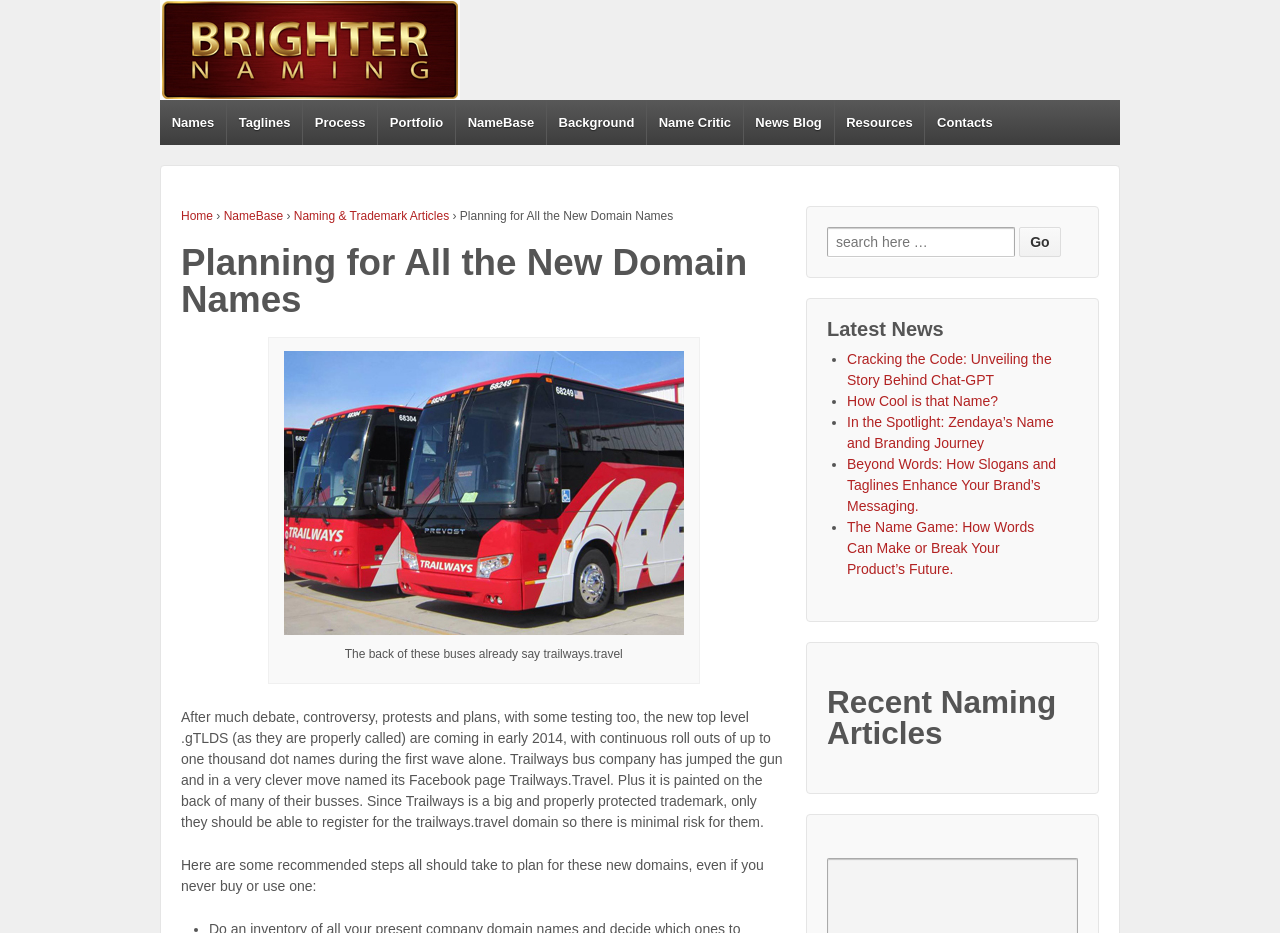Answer this question using a single word or a brief phrase:
What is the name of the company mentioned in the article?

Trailways